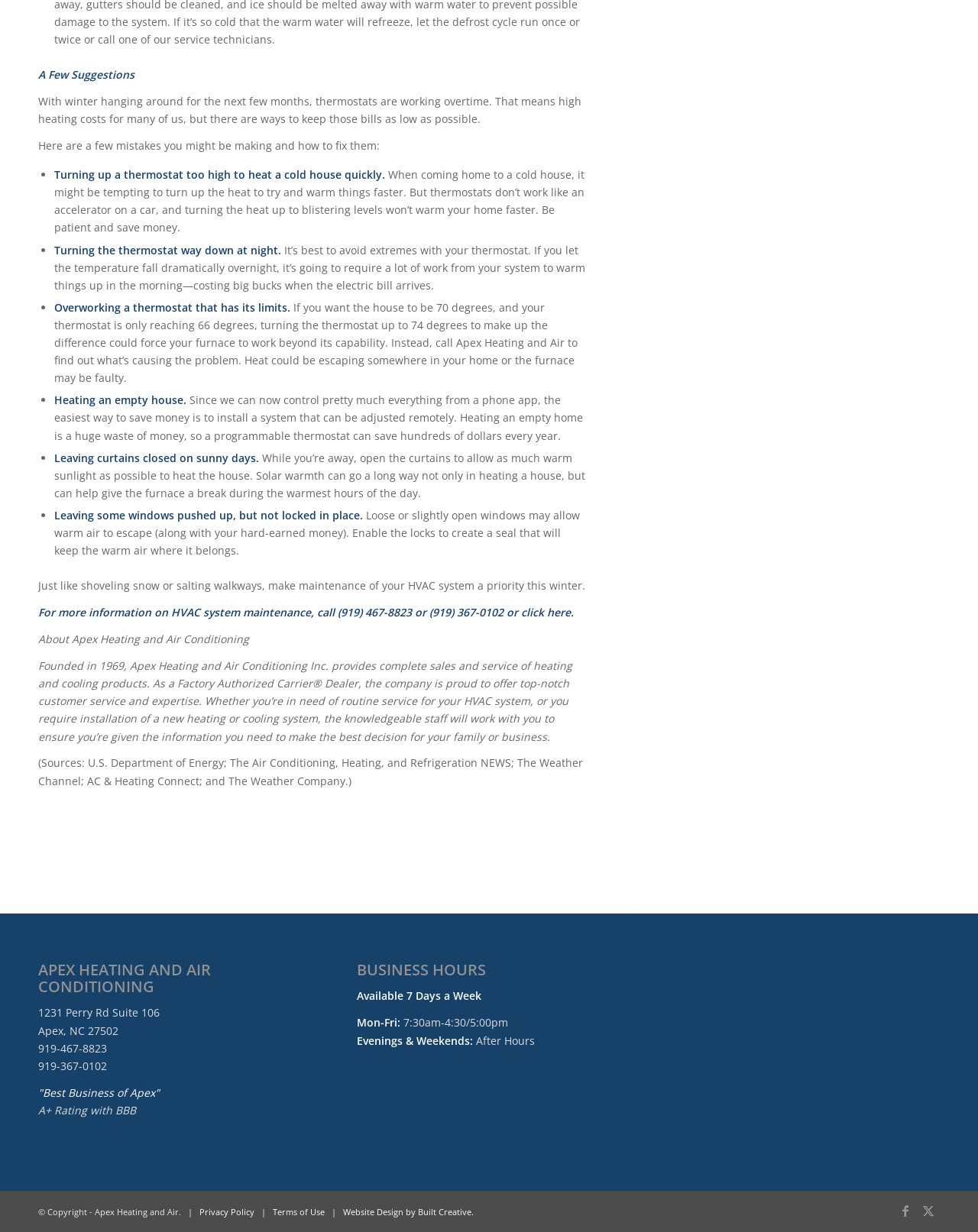Please identify the bounding box coordinates of the clickable element to fulfill the following instruction: "View the payment options of Apex Heating and Air Conditioning". The coordinates should be four float numbers between 0 and 1, i.e., [left, top, right, bottom].

[0.365, 0.864, 0.544, 0.926]